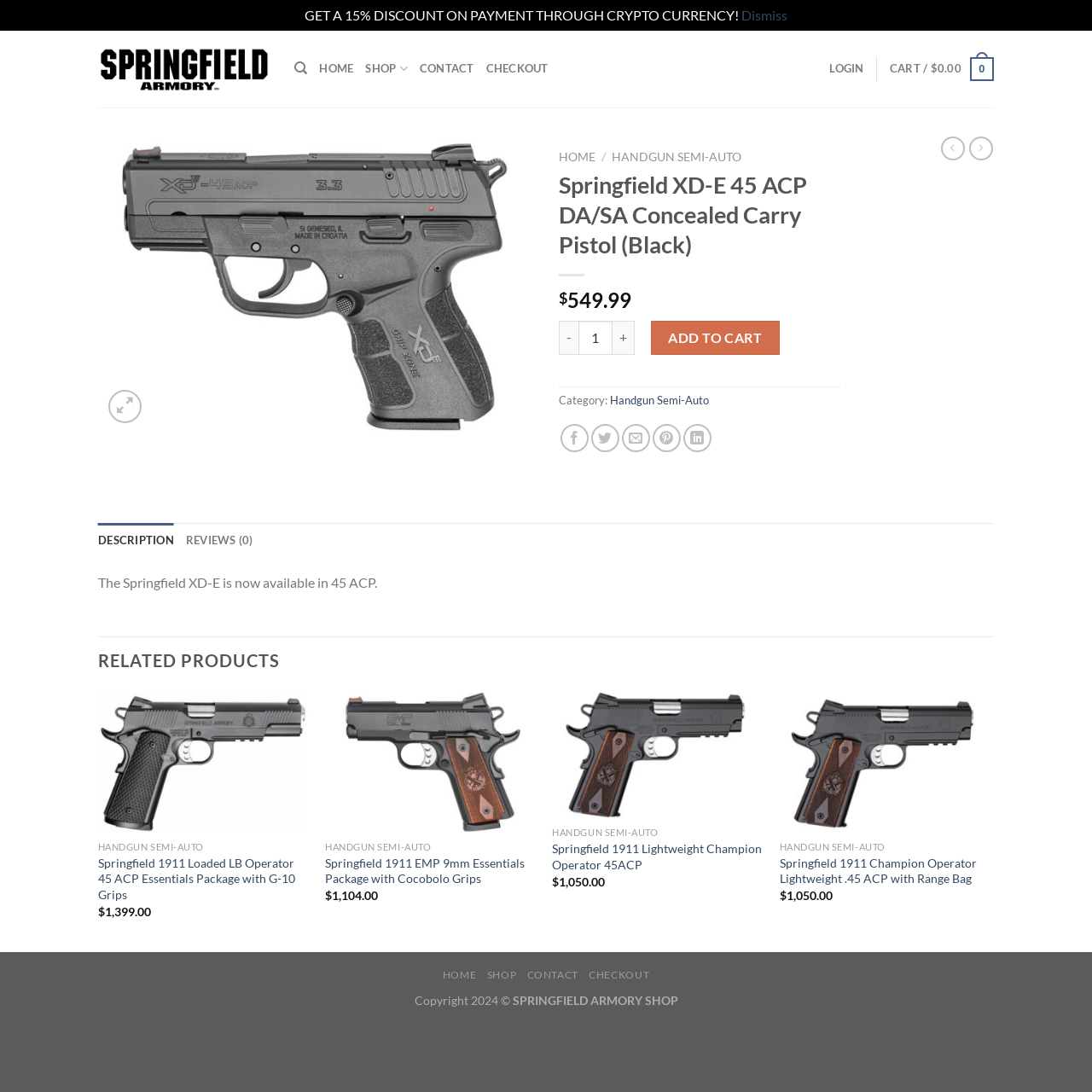What is the function of the '+' button next to the quantity input field?
Please look at the screenshot and answer using one word or phrase.

Increase quantity